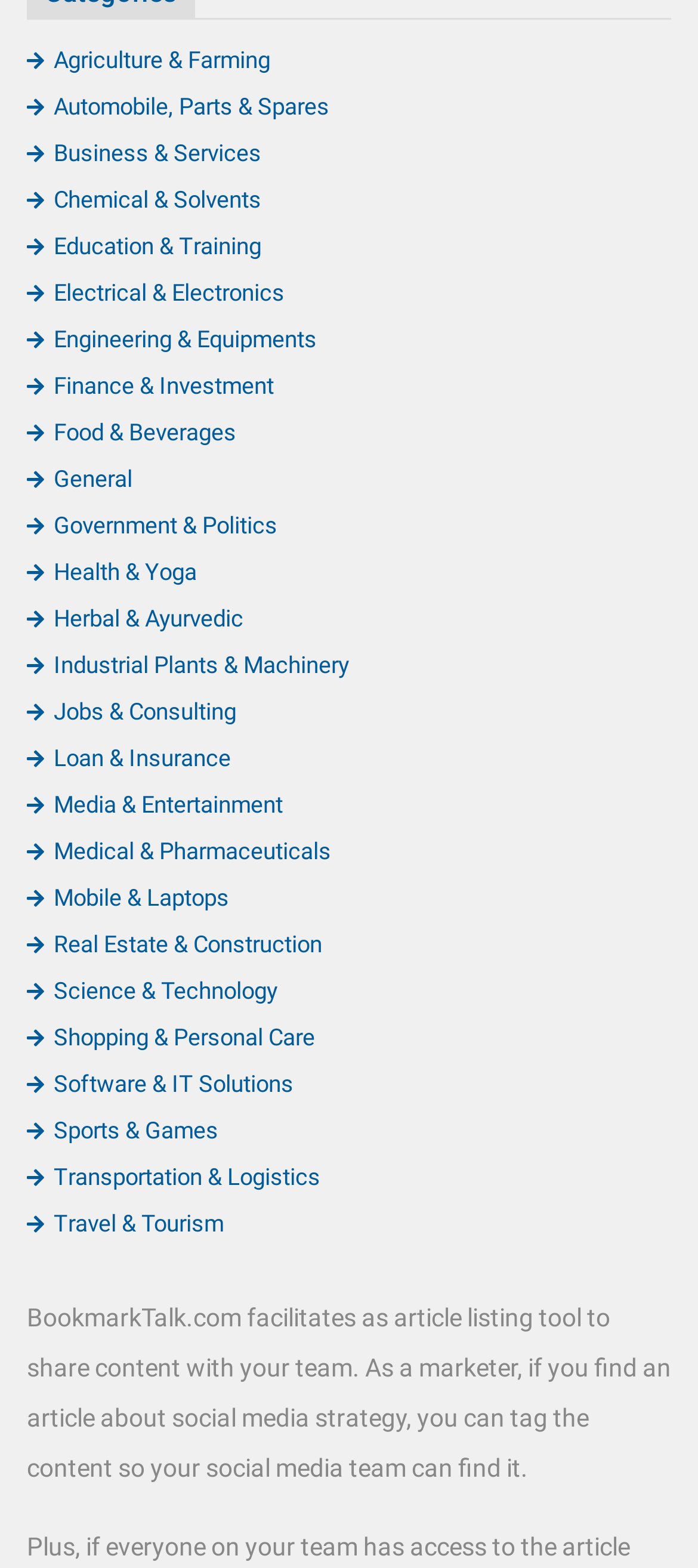Please answer the following question as detailed as possible based on the image: 
What is the purpose of BookmarkTalk.com?

Based on the static text element on the webpage, it is clear that BookmarkTalk.com is an article listing tool that facilitates sharing content with a team. This tool allows users to tag content so that their team can find it, making it a useful resource for marketers and teams.